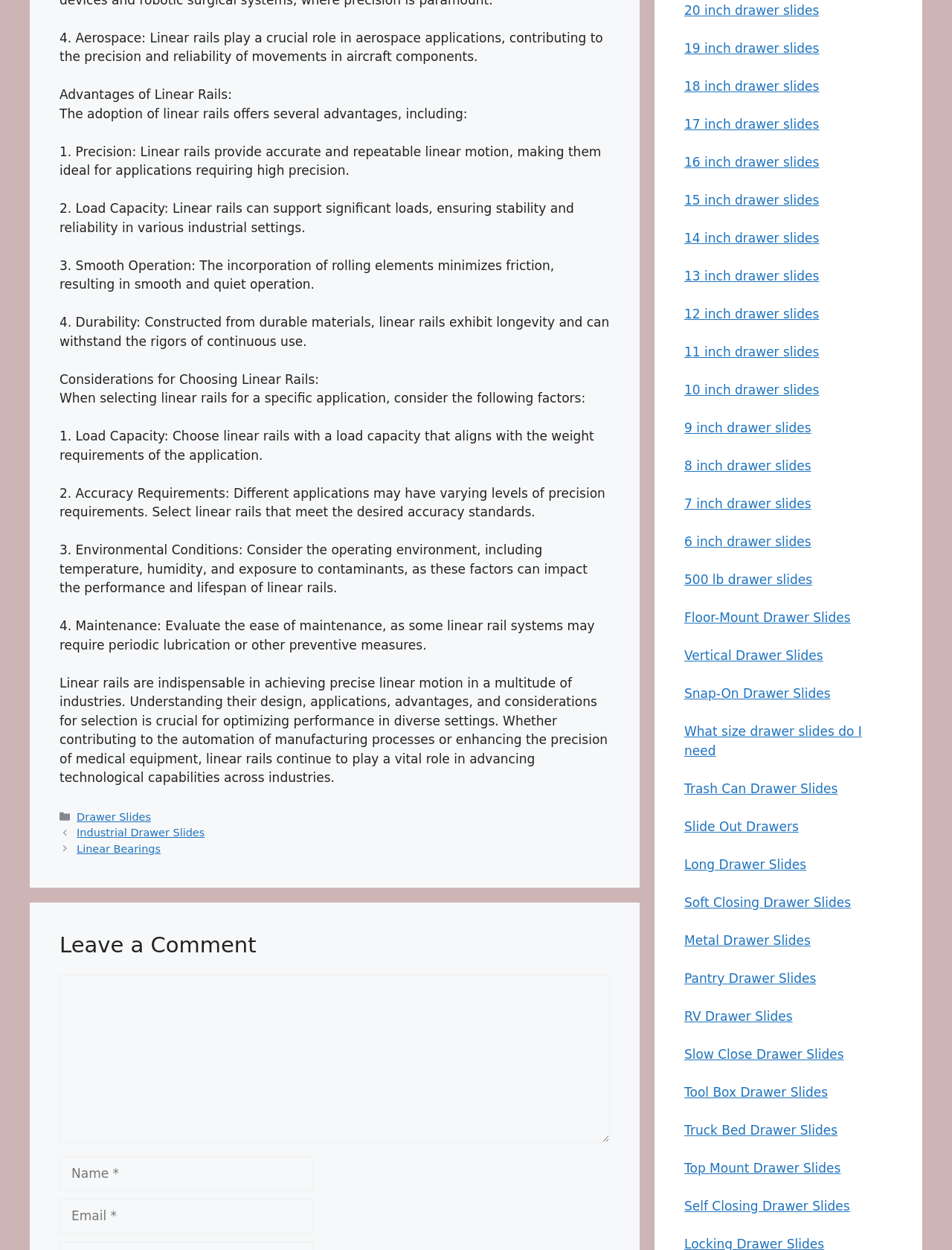Locate the bounding box coordinates for the element described below: "Linear Bearings". The coordinates must be four float values between 0 and 1, formatted as [left, top, right, bottom].

[0.081, 0.674, 0.169, 0.684]